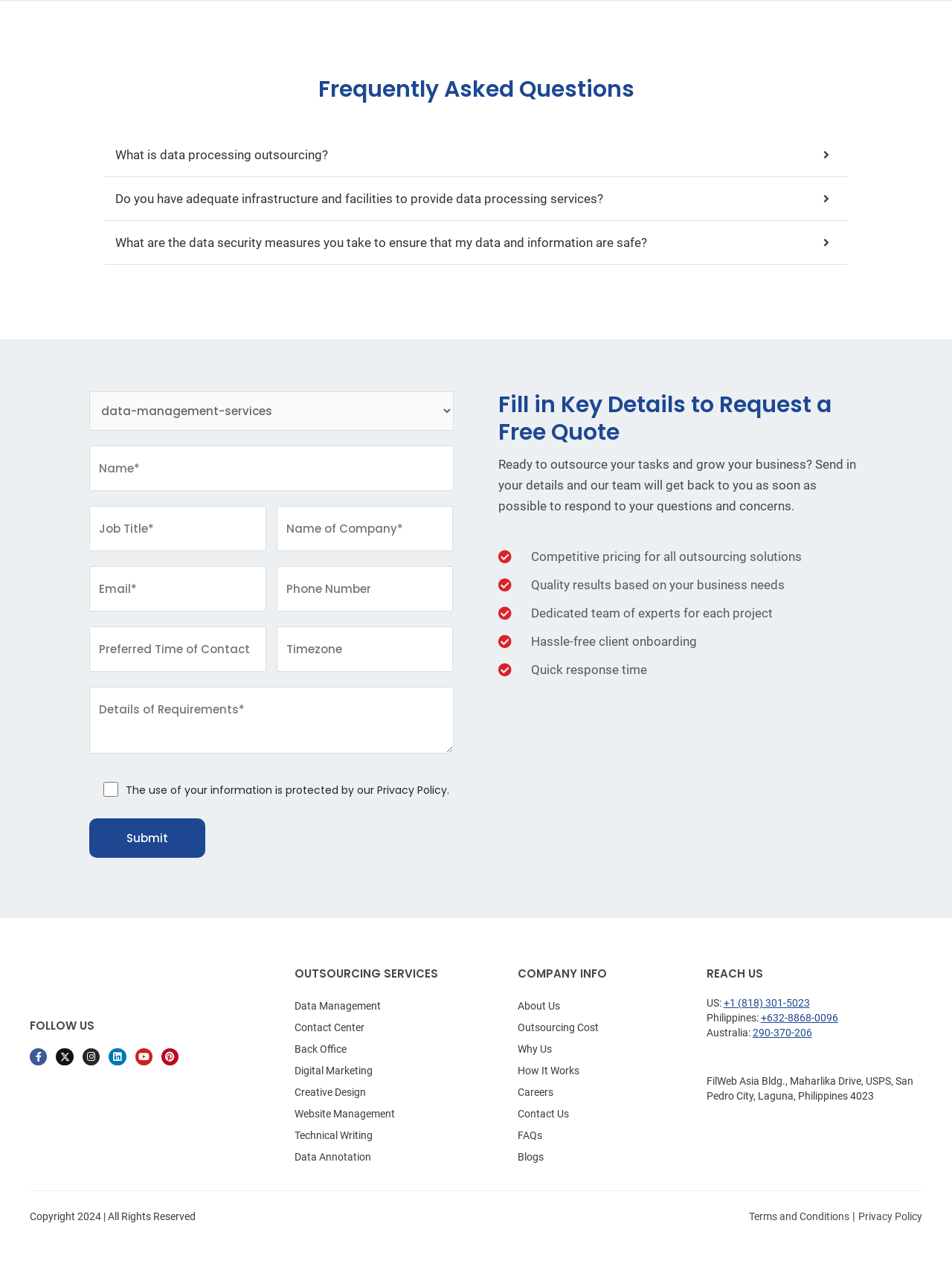Provide the bounding box coordinates for the area that should be clicked to complete the instruction: "Click the 'Data Management' link".

[0.309, 0.788, 0.528, 0.805]